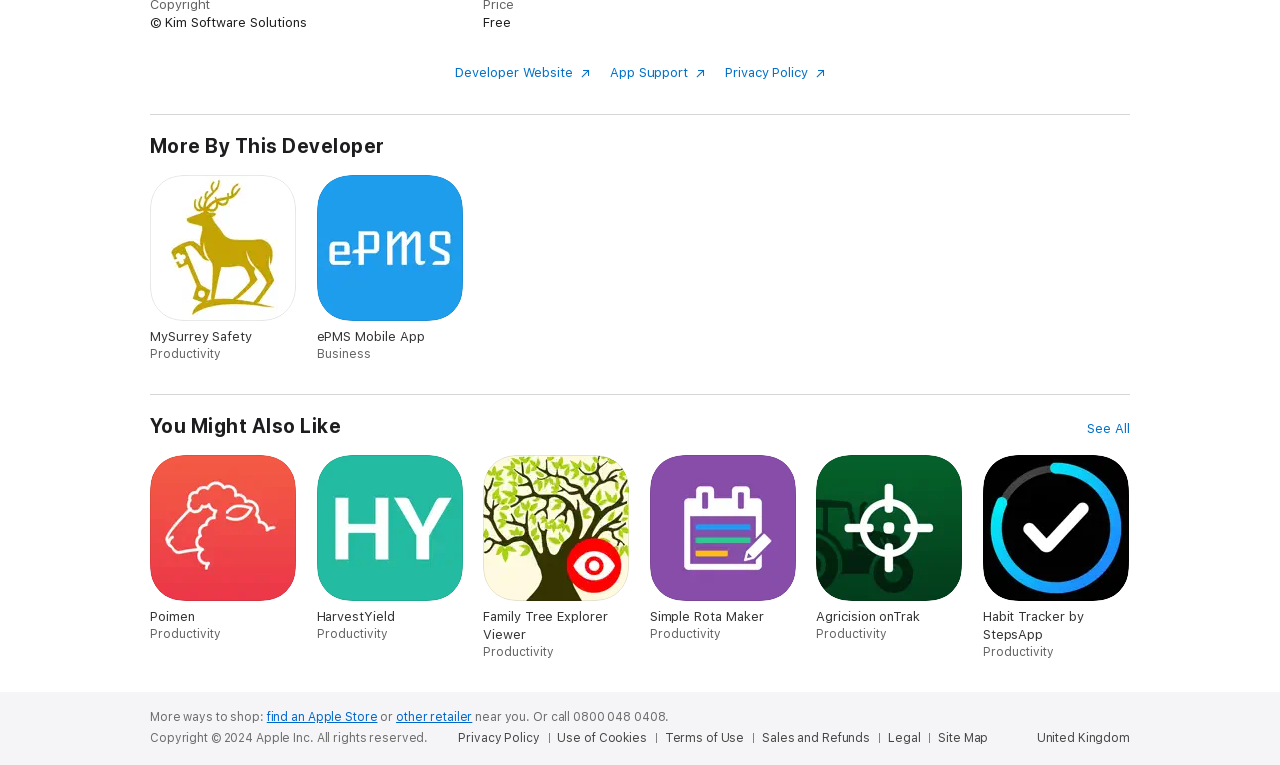Please provide a detailed answer to the question below by examining the image:
What is the category of the app 'Family Tree Explorer Viewer'?

I found the answer by looking at the link 'Family Tree Explorer Viewer' and its surrounding context, where I saw that it was categorized under 'Productivity'.